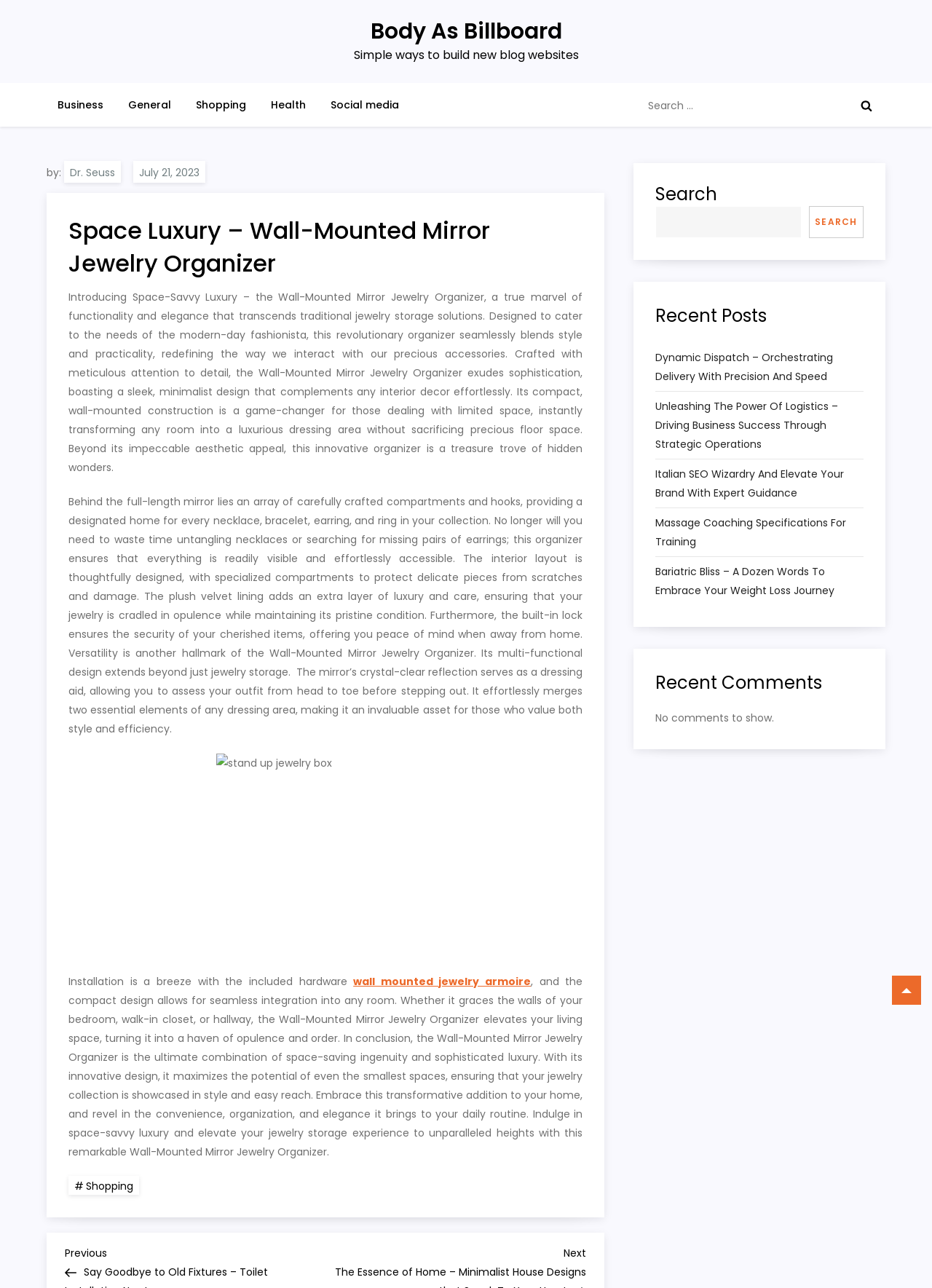Answer the question briefly using a single word or phrase: 
What is the purpose of the built-in lock?

Security